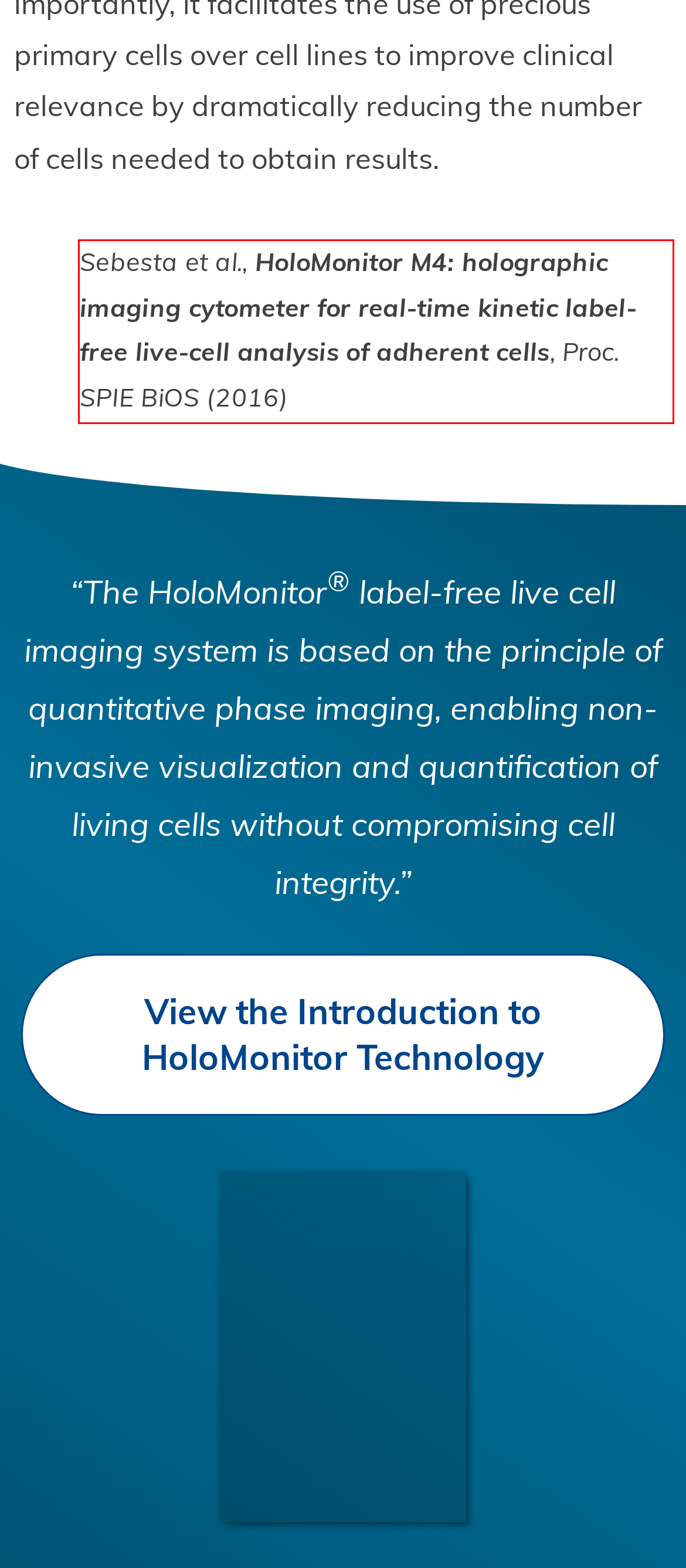Using the webpage screenshot, recognize and capture the text within the red bounding box.

Sebesta et al., HoloMonitor M4: holographic imaging cytometer for real-time kinetic label-free live-cell analysis of adherent cells, Proc. SPIE BiOS (2016)